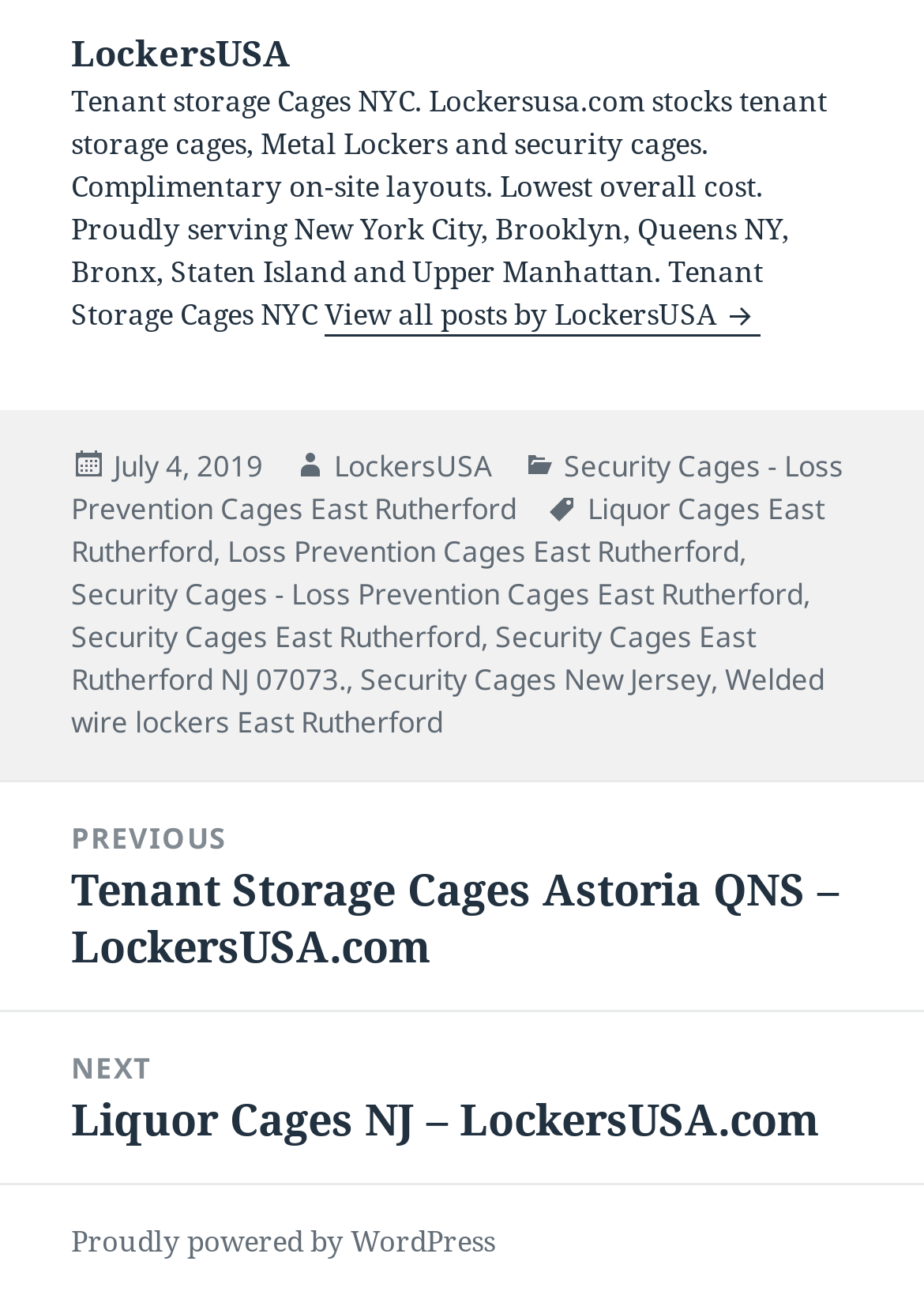Please provide the bounding box coordinate of the region that matches the element description: LockersUSA. Coordinates should be in the format (top-left x, top-left y, bottom-right x, bottom-right y) and all values should be between 0 and 1.

[0.361, 0.343, 0.533, 0.376]